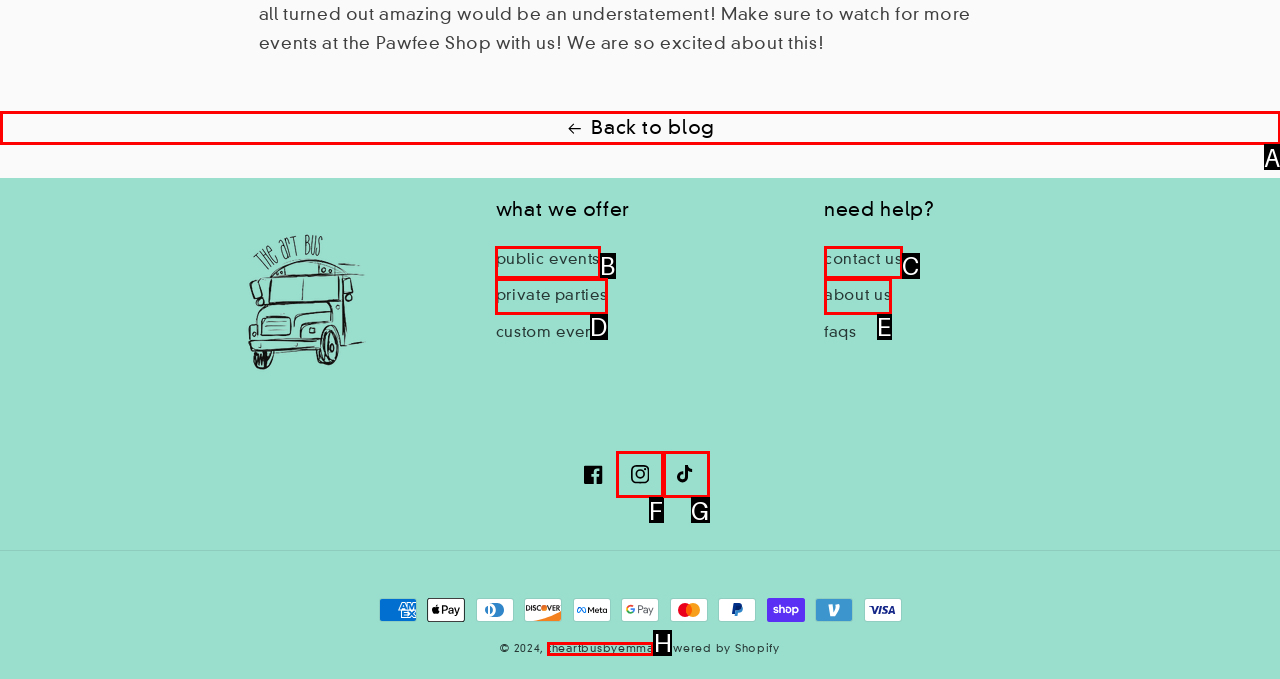For the given instruction: Go to the Contact page, determine which boxed UI element should be clicked. Answer with the letter of the corresponding option directly.

None